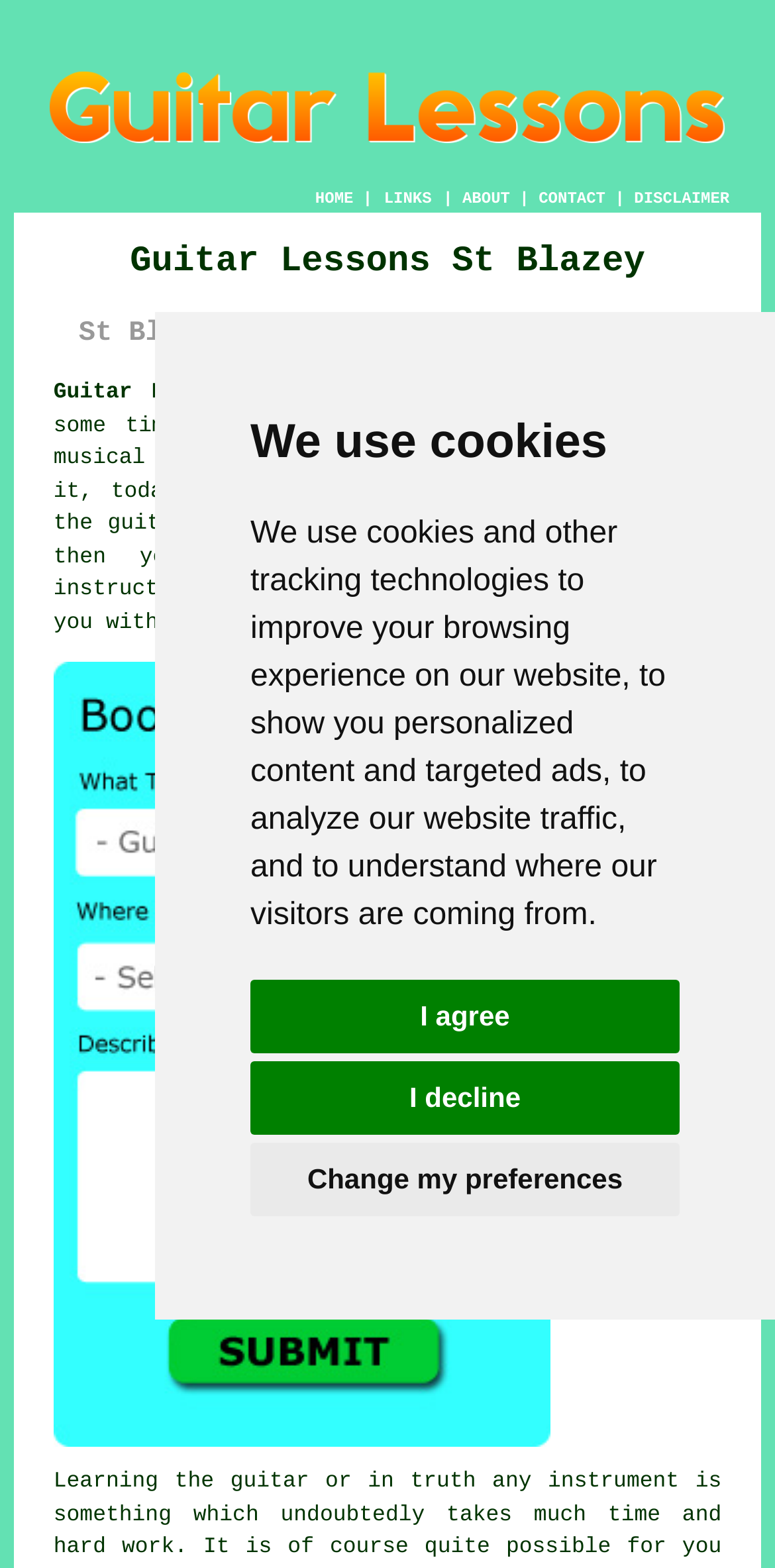What is the location of the guitar lessons?
Can you give a detailed and elaborate answer to the question?

The webpage explicitly mentions St Blazey, Cornwall (PL24) as the location where guitar lessons are offered, indicating that the website is targeting students in that area.